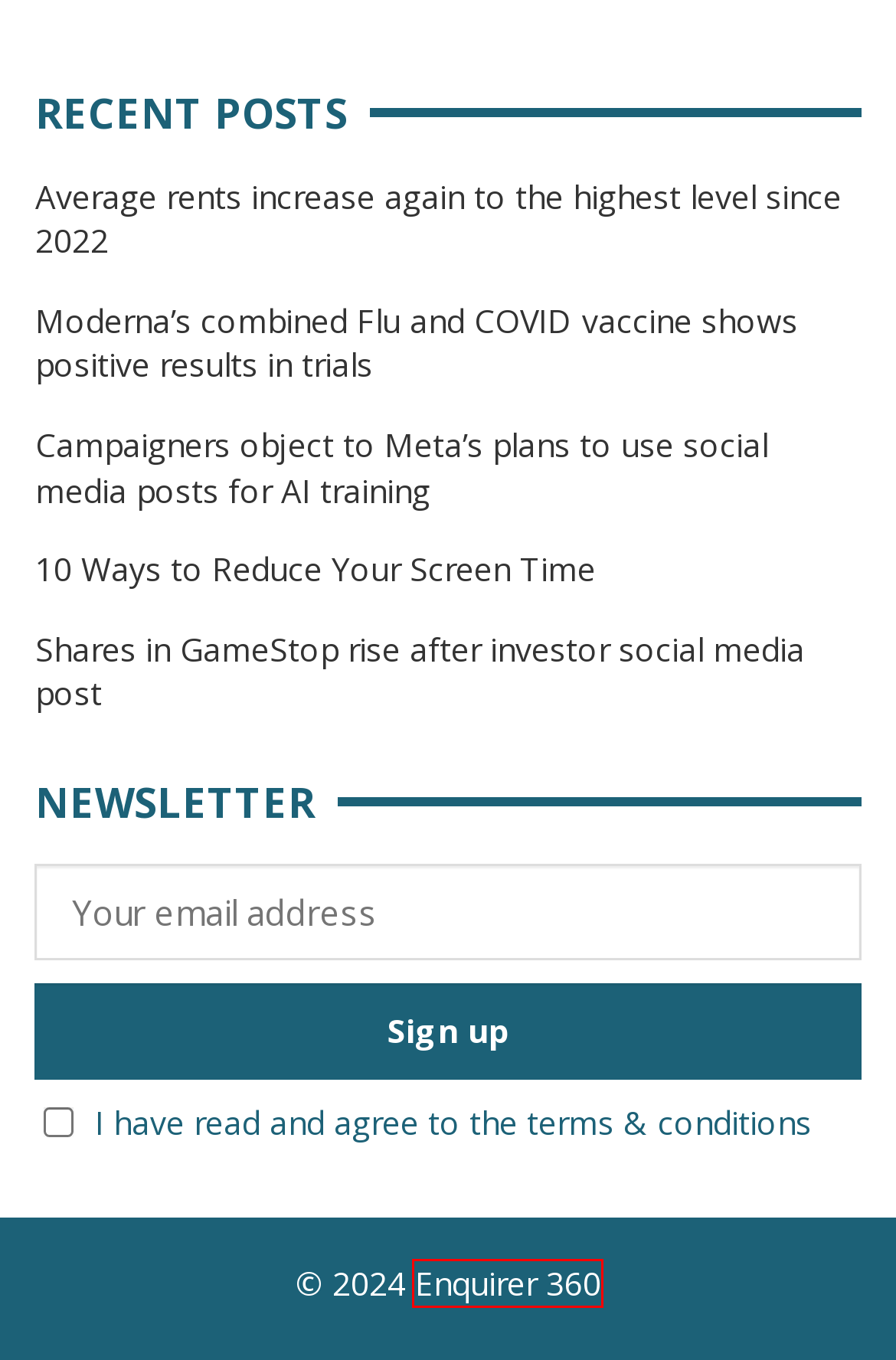You have a screenshot of a webpage with a red bounding box around a UI element. Determine which webpage description best matches the new webpage that results from clicking the element in the bounding box. Here are the candidates:
A. Terms of use - Enquirer 360
B. Campaigners object to Meta’s plans to use social media posts for AI training  - Enquirer 360
C. Landon Foo, auteur sur Enquirer 360
D. Enquirer 360
E. Enquirer 360 - Global news and views
F. Average rents increase again to the highest level since 2022  - Enquirer 360
G. Shares in GameStop rise after investor social media post  - Enquirer 360
H. 10 Ways to Reduce Your Screen Time  - Enquirer 360

E